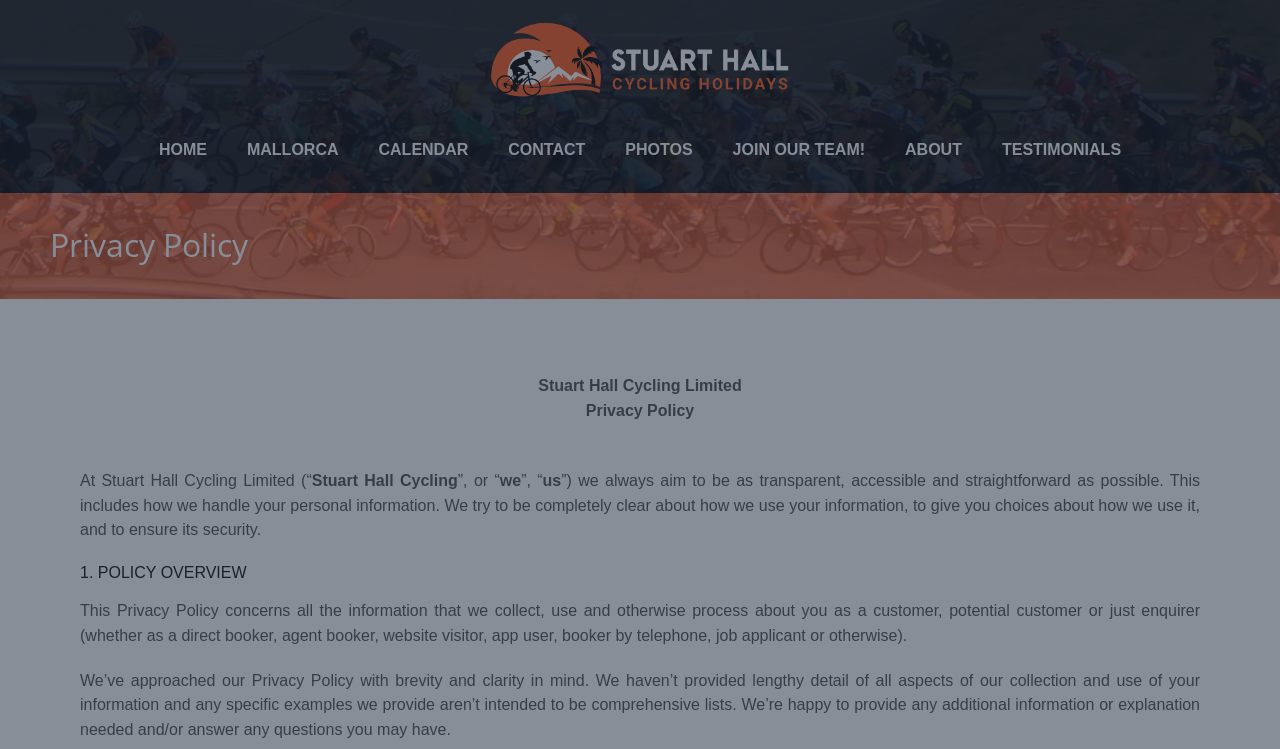Pinpoint the bounding box coordinates of the clickable area needed to execute the instruction: "Click PRIVACY POLICY link". The coordinates should be specified as four float numbers between 0 and 1, i.e., [left, top, right, bottom].

[0.383, 0.029, 0.617, 0.131]